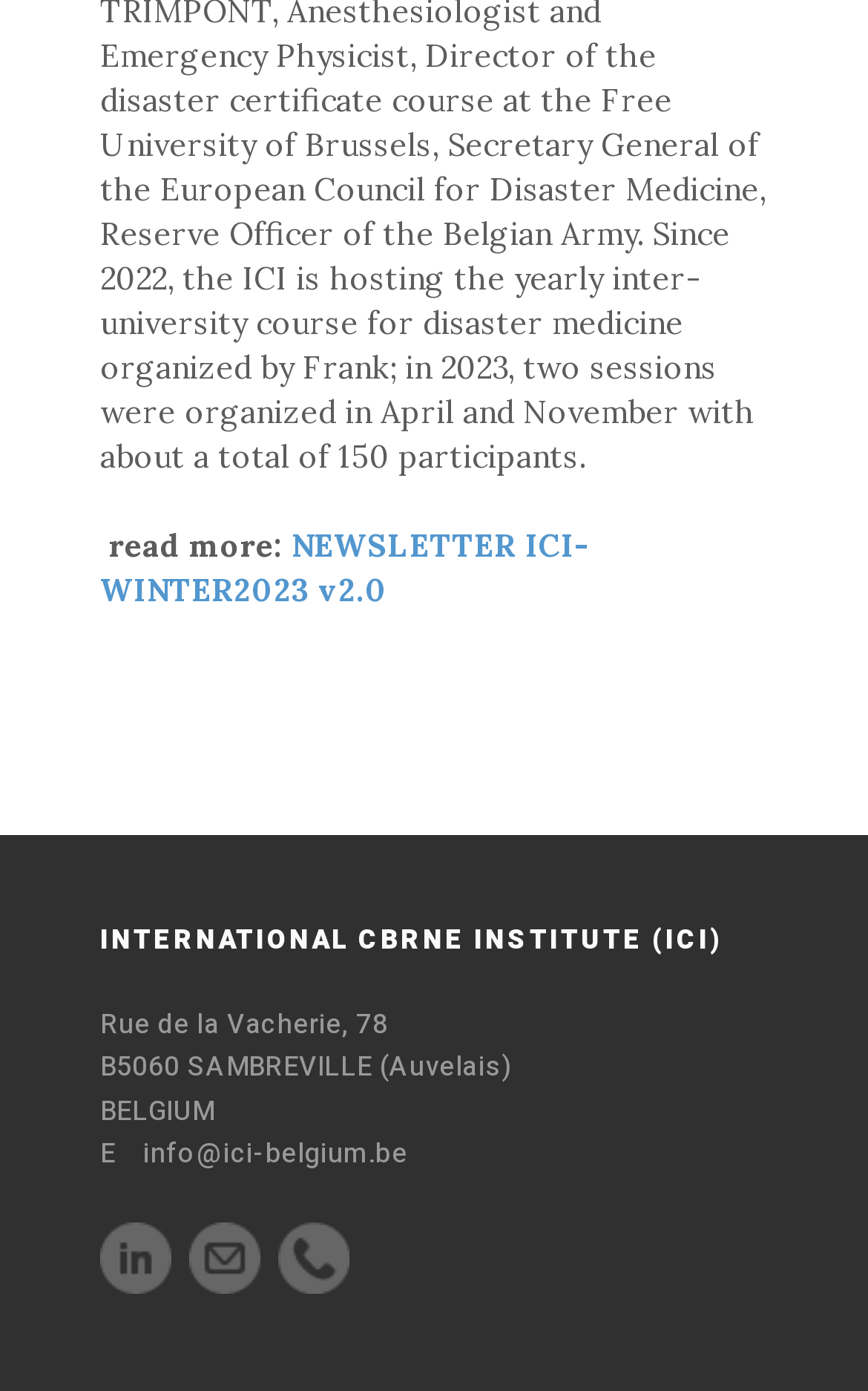Respond to the following question with a brief word or phrase:
How can I contact the institute via email?

info@ici-belgium.be